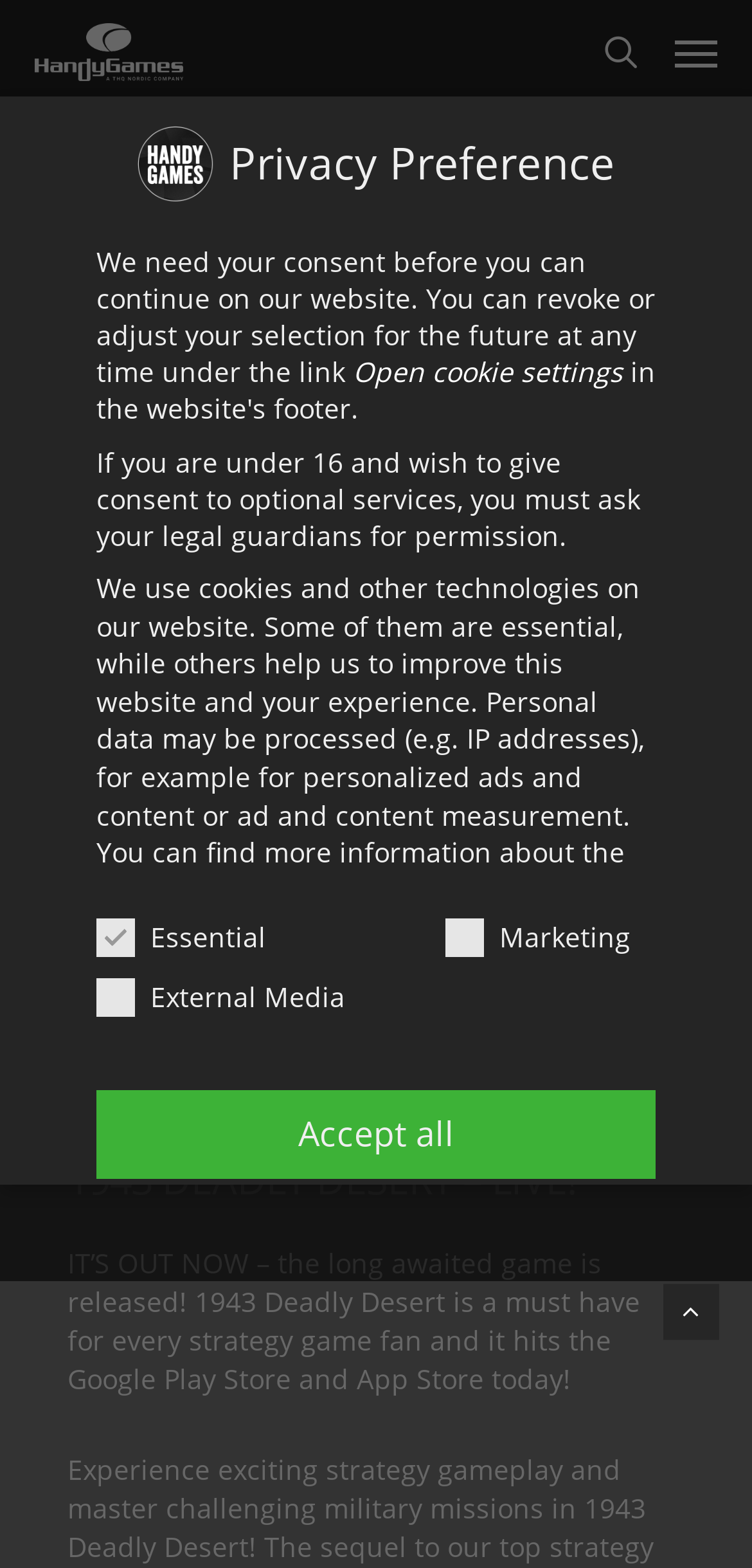Identify the bounding box coordinates of the specific part of the webpage to click to complete this instruction: "Read Game News".

[0.364, 0.159, 0.659, 0.196]